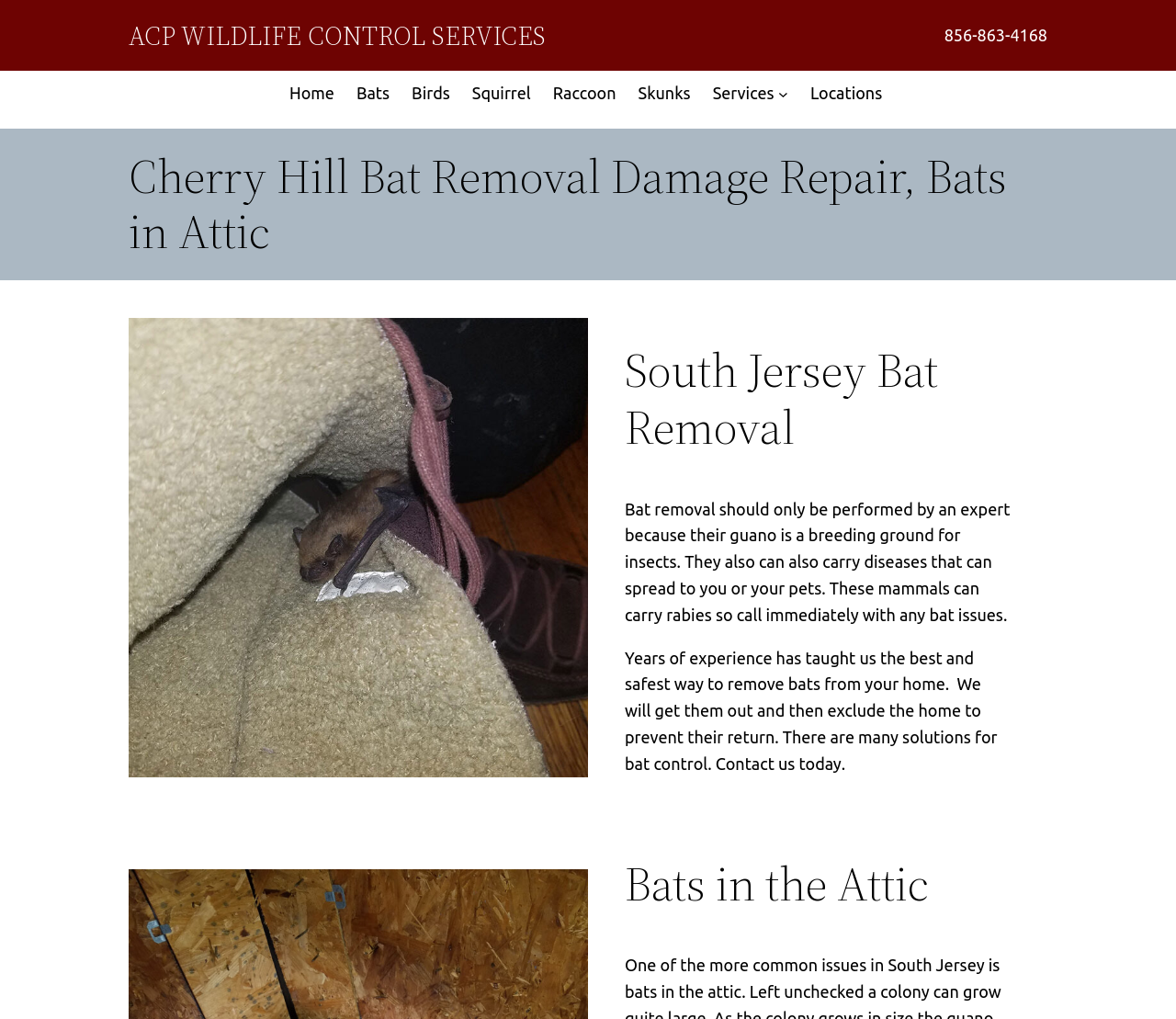Using the element description: "ACP Wildlife Control Services", determine the bounding box coordinates. The coordinates should be in the format [left, top, right, bottom], with values between 0 and 1.

[0.109, 0.018, 0.464, 0.052]